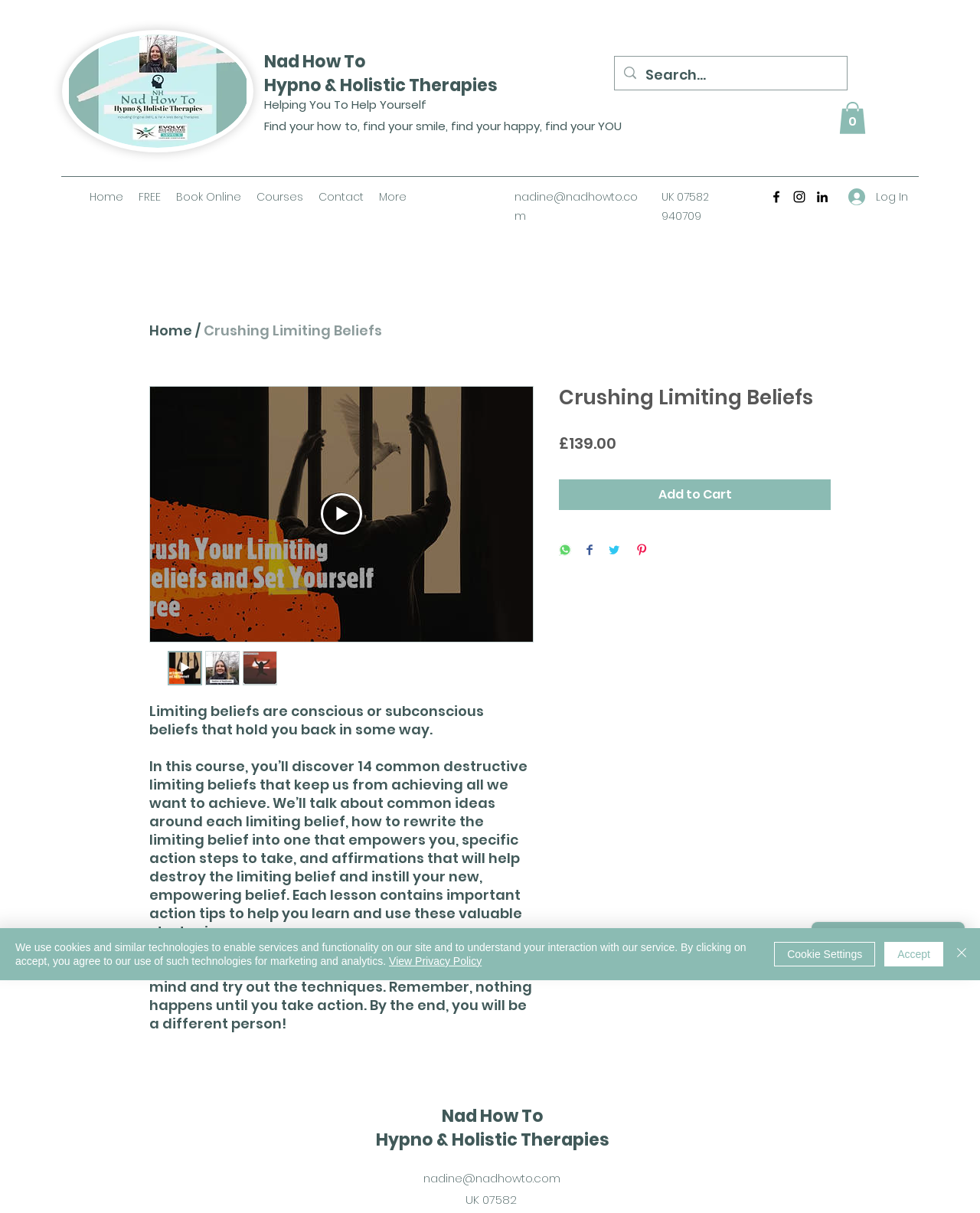Locate and extract the text of the main heading on the webpage.

Crushing Limiting Beliefs